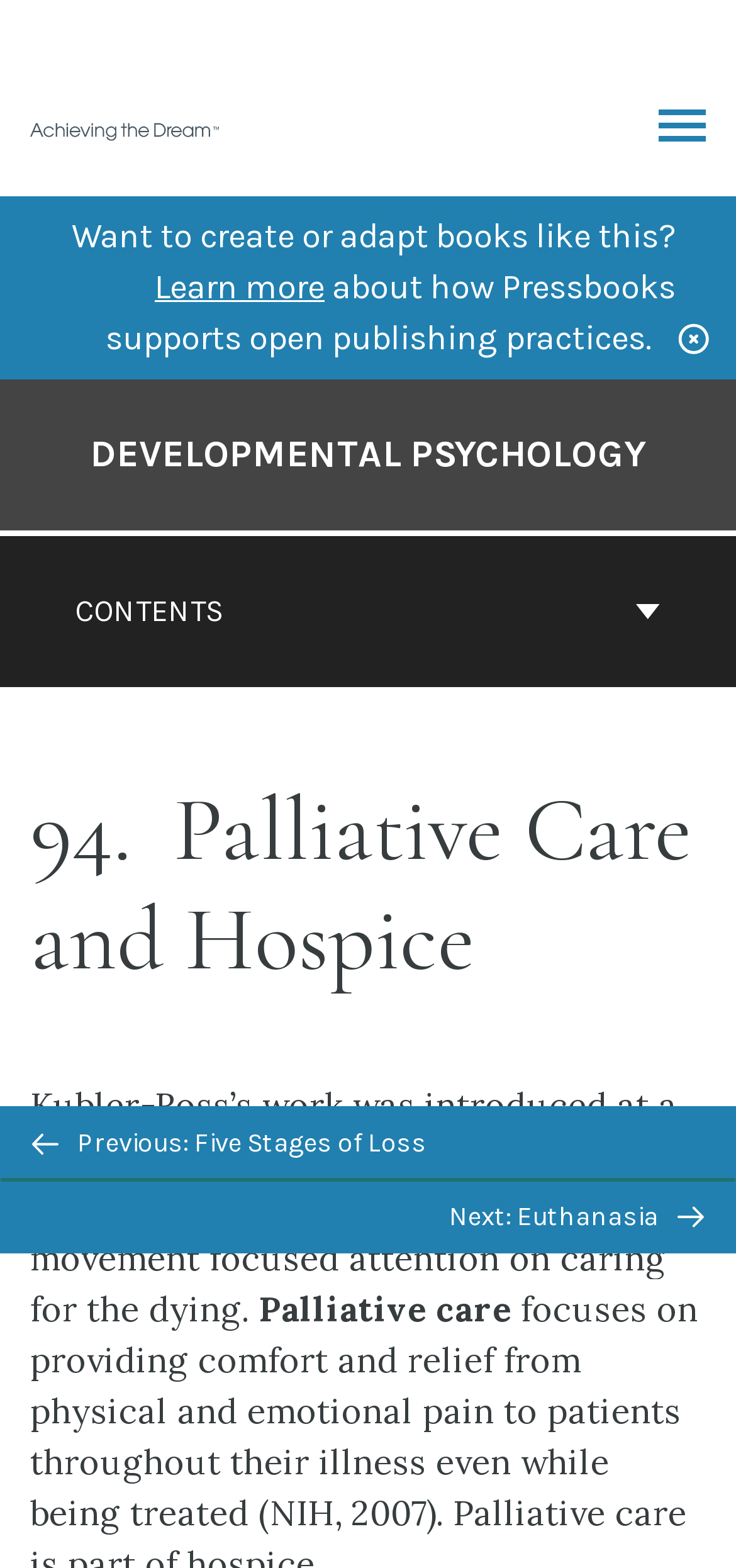What is the previous section about?
Could you please answer the question thoroughly and with as much detail as possible?

I found the link 'Previous: Five Stages of Loss' which indicates that the previous section is about Five Stages of Loss.